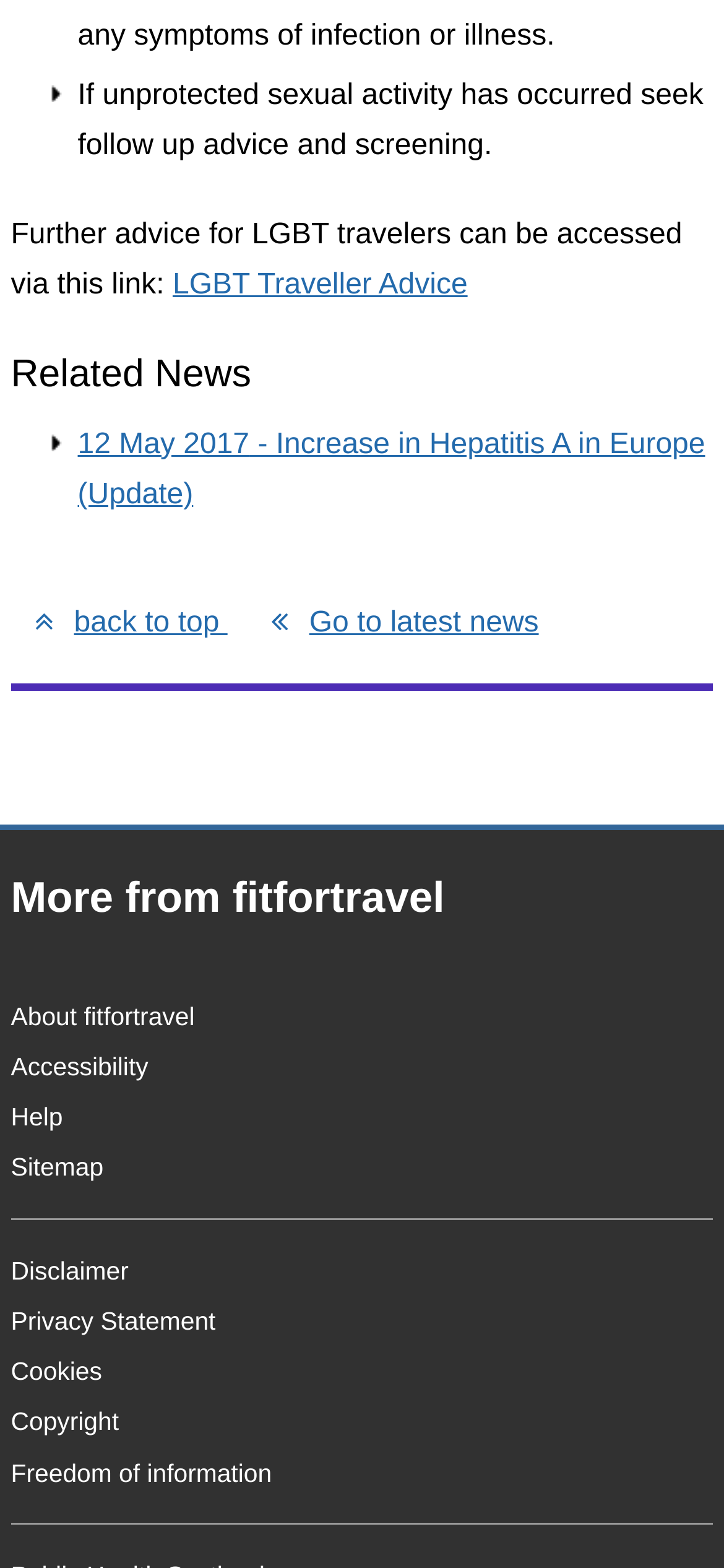Pinpoint the bounding box coordinates of the element to be clicked to execute the instruction: "Check Disclaimer".

[0.015, 0.802, 0.178, 0.819]